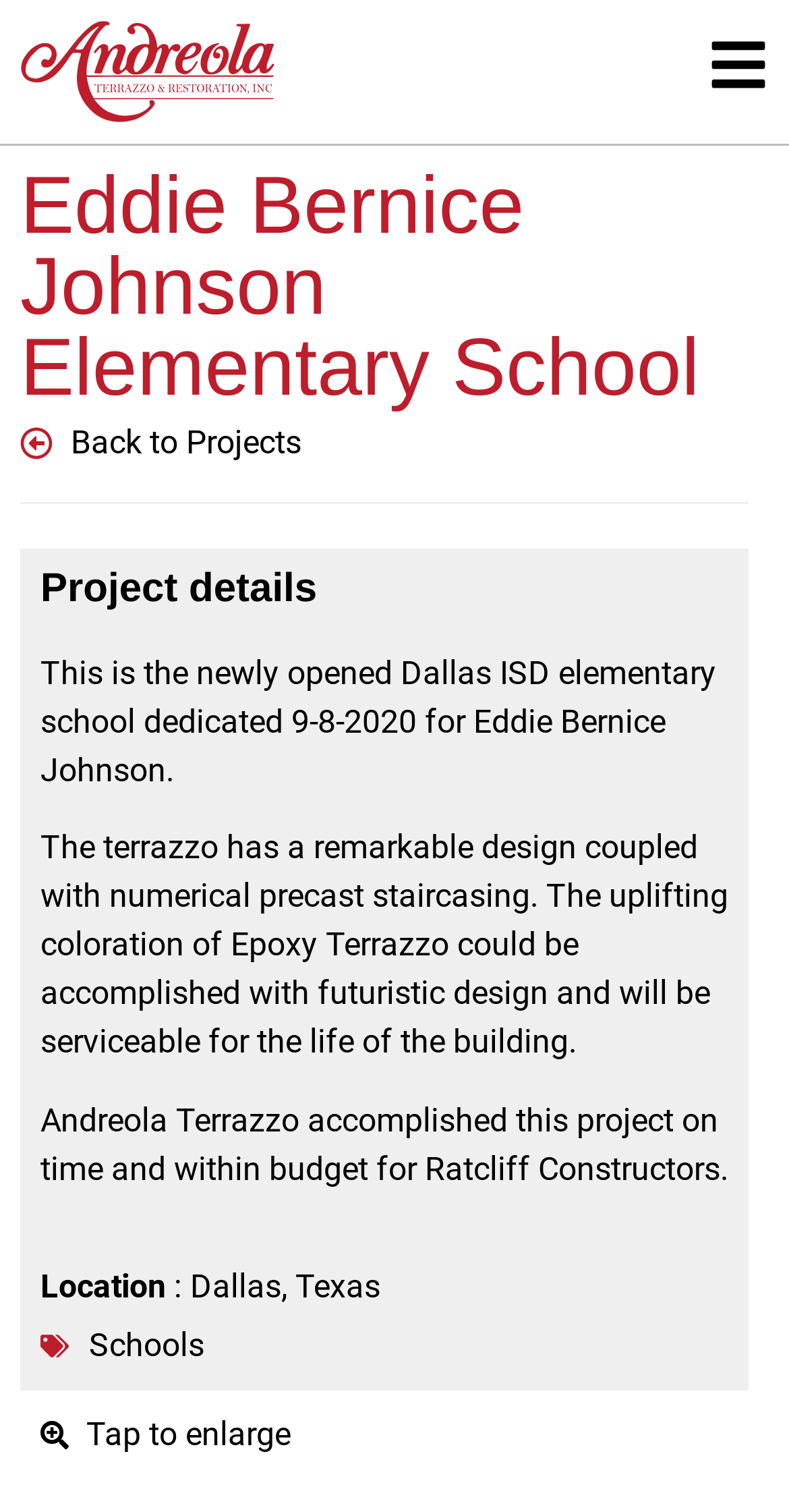Provide your answer in a single word or phrase: 
Who was the constructor for the project?

Ratcliff Constructors